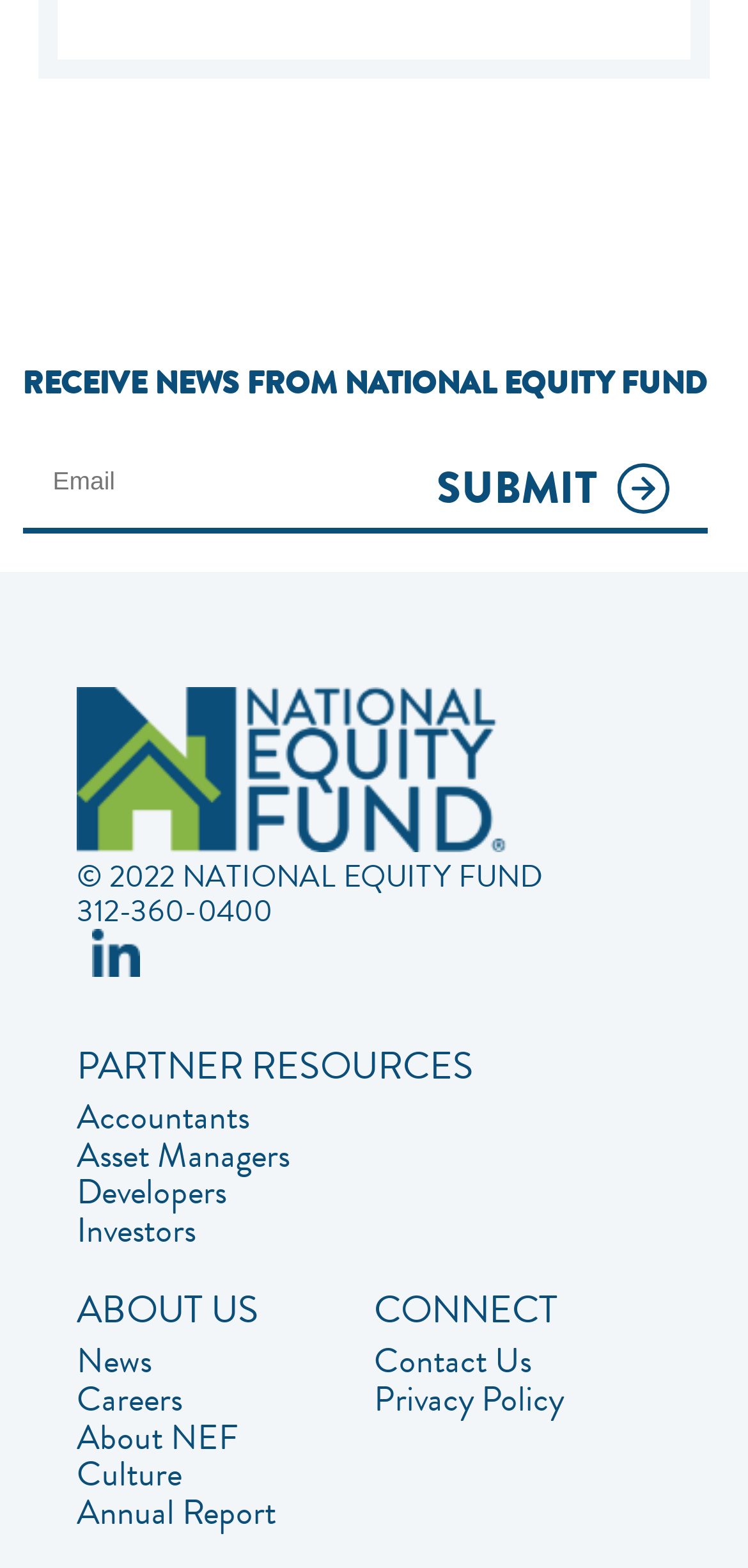Locate the bounding box coordinates of the clickable region to complete the following instruction: "Enter email address."

[0.029, 0.29, 0.568, 0.323]